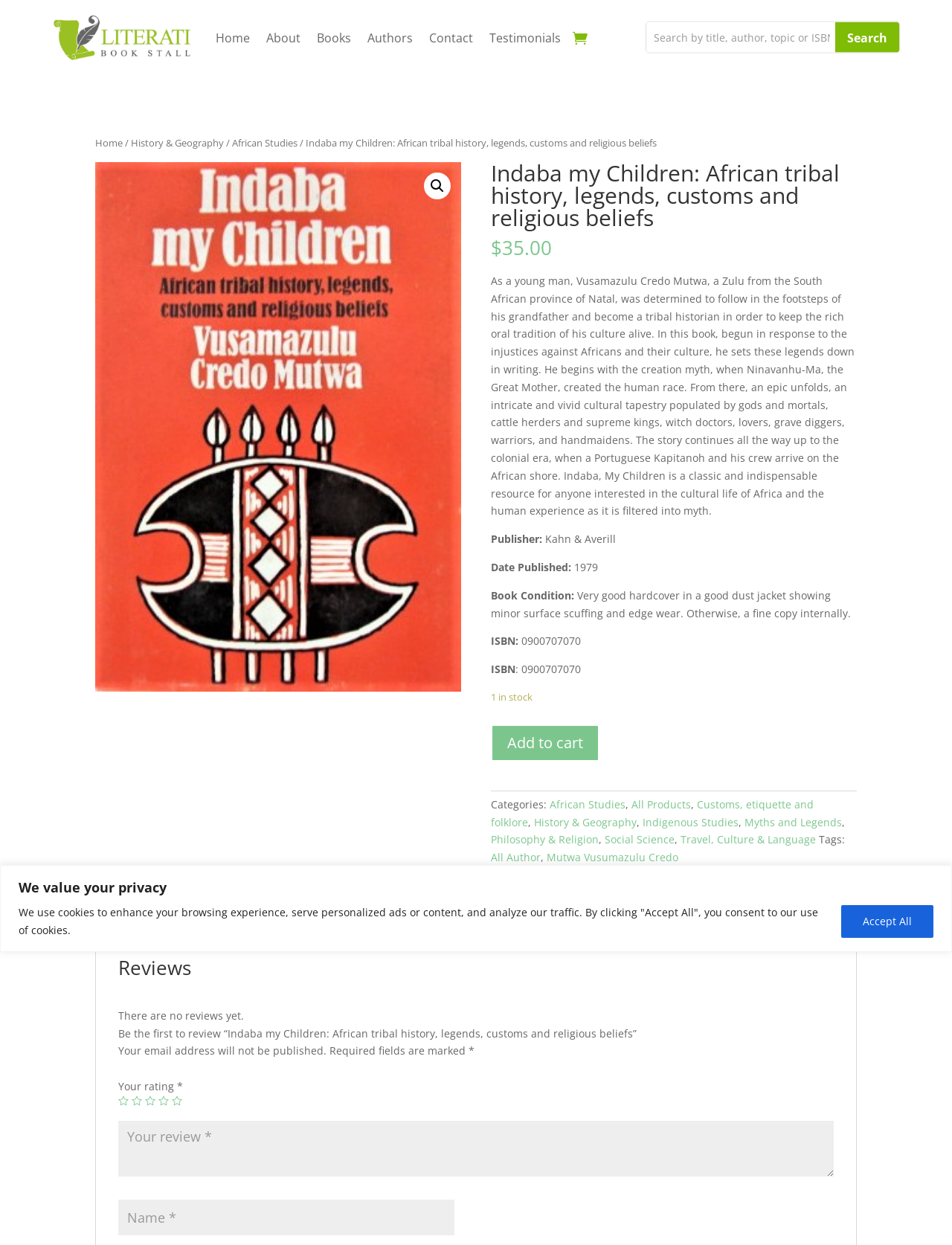Describe every aspect of the webpage comprehensively.

This webpage is an online bookshop, specifically showcasing a book titled "Indaba my Children: African tribal history, legends, customs and religious beliefs" by Vusamazulu Credo Mutwa. At the top of the page, there is a privacy notice with a button to accept cookies. Below this, there is a navigation menu with links to the home page, about, books, authors, contact, and testimonials.

On the left side of the page, there is a breadcrumb navigation menu showing the current location within the website, which is "Home > History & Geography > African Studies > Indaba my Children: African tribal history, legends, customs and religious beliefs".

The main content of the page is dedicated to the book, with a large image of the book cover on the left and a detailed description of the book on the right. The description includes the book's title, author, publisher, publication date, book condition, ISBN, and a brief summary of the book's content.

Below the book description, there is a section showing the book's price, availability, and a button to add the book to the cart. There are also links to categories related to the book, such as African Studies, History & Geography, and Myths and Legends.

Further down the page, there is a section for reviews, which currently has no reviews. Users can leave a review by rating the book and writing a comment. The review section also includes a note stating that email addresses will not be published and that required fields are marked with an asterisk.

Throughout the page, there are various UI elements, including links, buttons, images, and textboxes, which are arranged in a logical and organized manner to facilitate easy navigation and interaction.